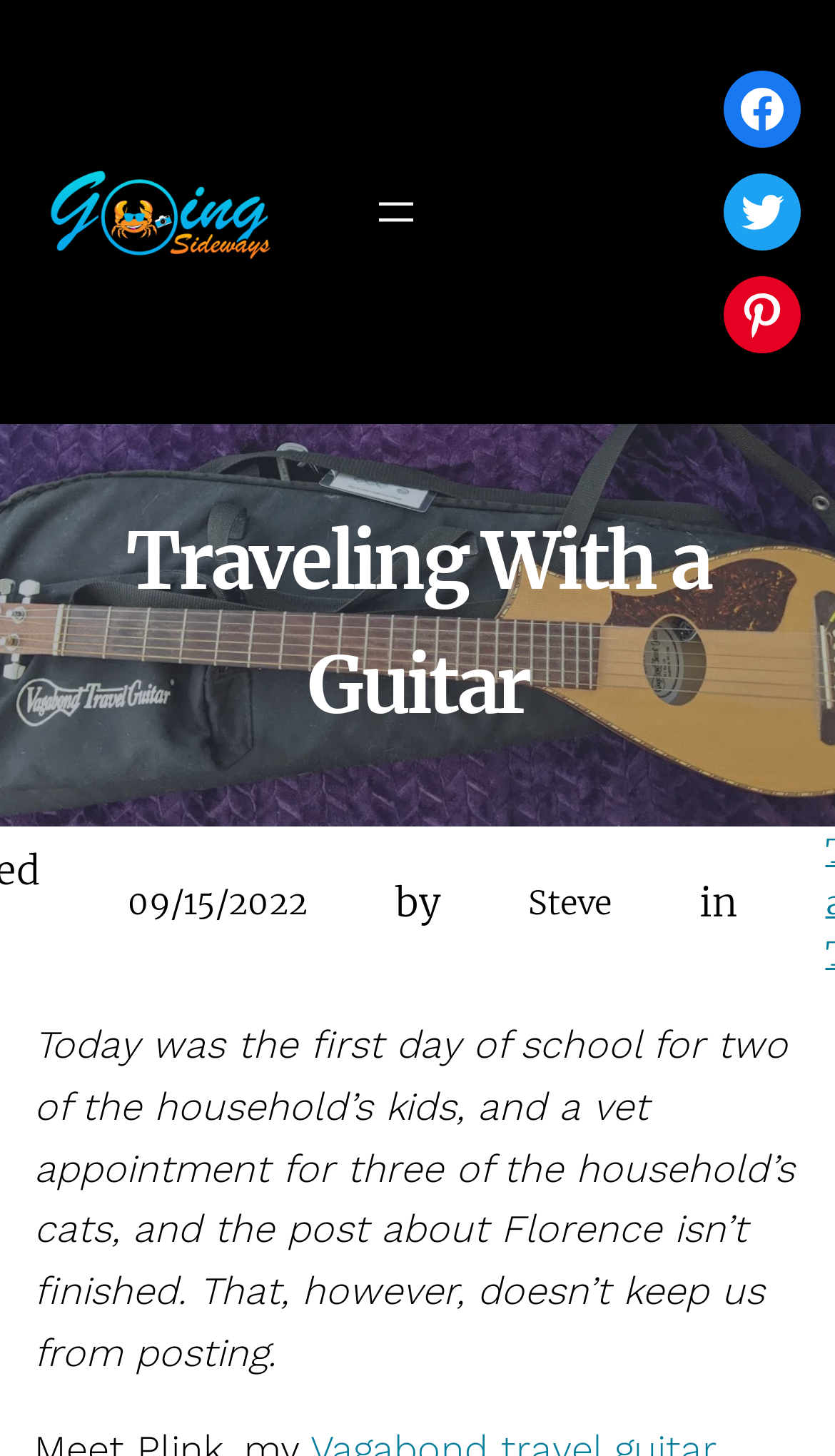Who is the author of the post?
Look at the image and provide a detailed response to the question.

I found the author of the post by looking at the static text 'by Steve', which is located below the post title. This indicates that the author of the post is Steve.